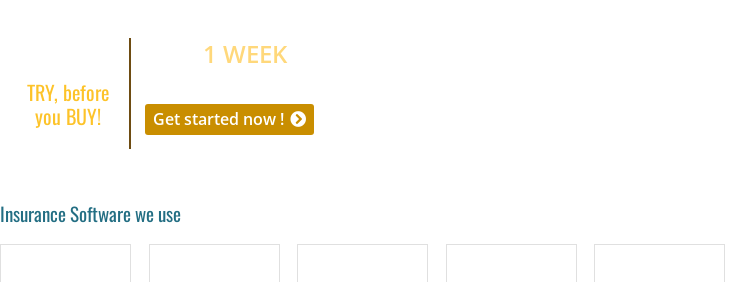Convey all the details present in the image.

The image showcases an engaging promotional banner inviting viewers to take advantage of a special offer: "1 WEEK FREE TRIAL on any Service." The text emphasizes the opportunity to "TRY, before you BUY!" encouraging potential clients to explore services without immediate commitment. Prominently featured is a bright orange button labeled "Get started now!" suggesting an easy path to access the trial. Below this call-to-action, the caption hints at a section dedicated to the "Insurance Software we use," indicating that further valuable information about their software solutions follows this promotional content. The overall design integrates inviting colors and clear messaging to boost customer interest and participation.